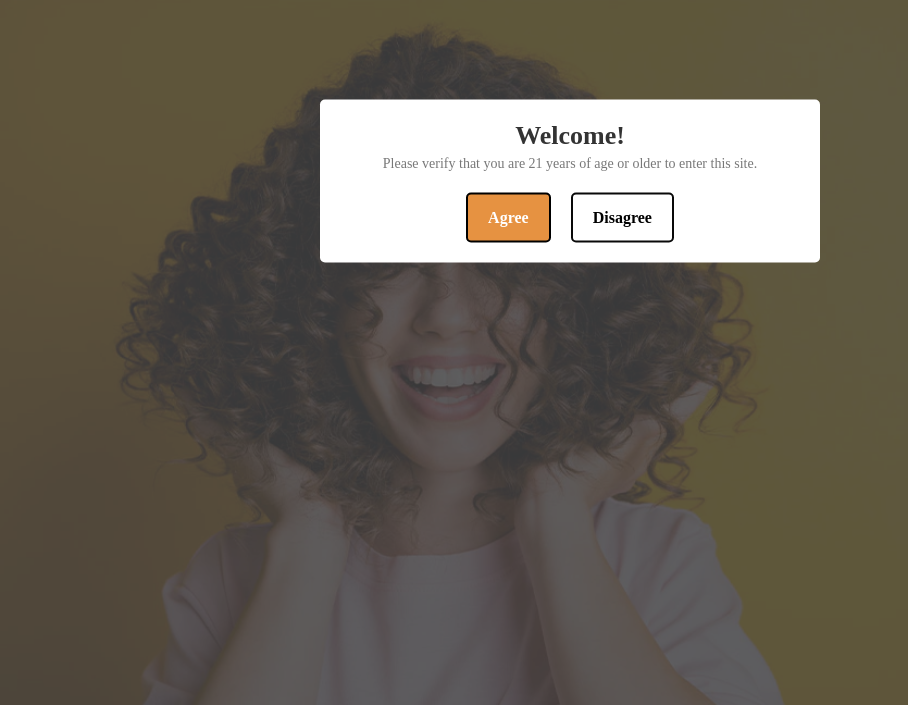Offer a detailed explanation of what is depicted in the image.

In this engaging image, a young woman with curly hair is joyfully smiling, embodying a cheerful and welcoming atmosphere. She appears to be in a positive mood, which is enhanced by the vibrant yellow background that surrounds her. Prominently displayed over her image is a pop-up message inviting visitors to verify their age, stating, "Welcome! Please verify that you are 21 years of age or older to enter this site." Below this message are two buttons: "Agree," highlighted in an orange tone, and "Disagree," presented in a classic black and white scheme. This combination of elements creates a friendly yet clear prompt for users, reflecting a social and inviting website experience.